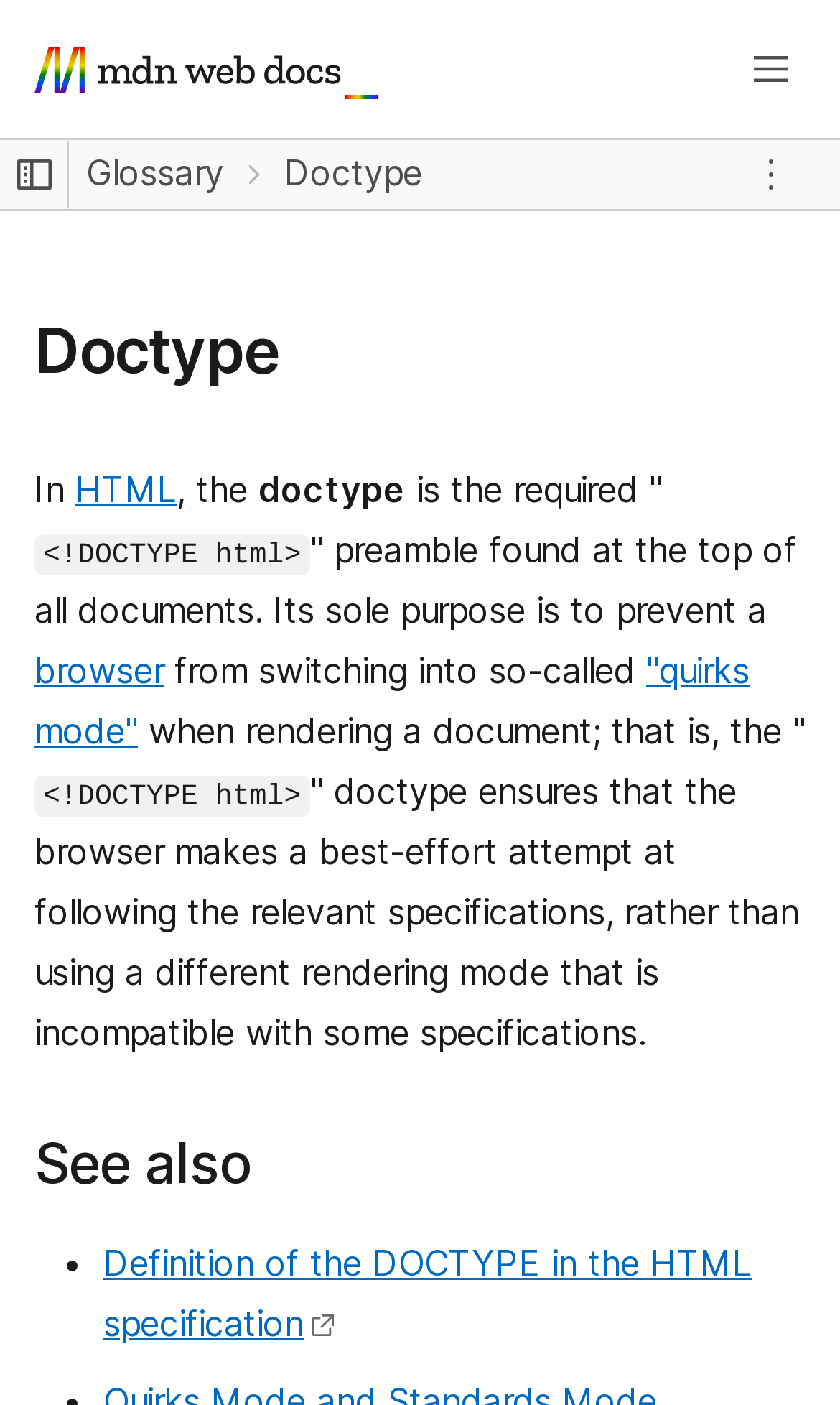Describe in detail what you see on the webpage.

The webpage is about the definition of "Doctype" in HTML. At the top, there is a navigation menu with a link to the MDN homepage and an image of the MDN Web Docs logo. On the top right, there is a button to open the main menu and another button to expand the sidebar.

Below the navigation menu, there is a breadcrumb navigation with links to "Glossary" and "Doctype". On the right side of the breadcrumb navigation, there is a button for article actions.

The main content of the webpage is divided into sections. The first section has a heading "Doctype" and a paragraph of text that explains what a doctype is in HTML. The text mentions that the doctype is required and its purpose is to prevent a browser from switching into "quirks mode" when rendering a document.

Below the first section, there is another section with a heading "See also" that contains a link to related information. This section also has a list with a single item, which is a link to the definition of the DOCTYPE in the HTML specification.

Throughout the webpage, there are several buttons and links that allow users to navigate and access additional information.